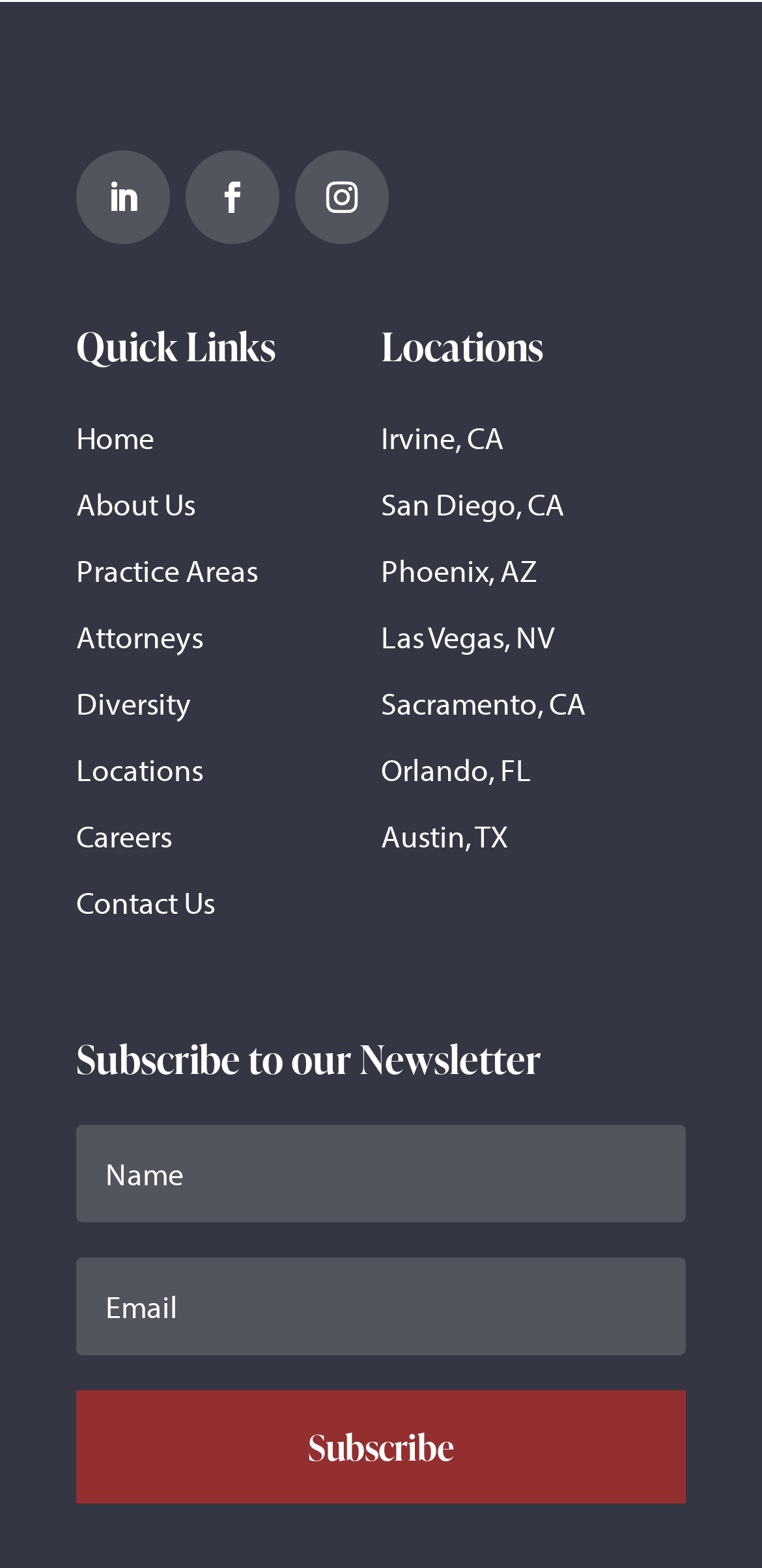Identify the bounding box coordinates for the UI element mentioned here: "Follow". Provide the coordinates as four float values between 0 and 1, i.e., [left, top, right, bottom].

[0.1, 0.096, 0.223, 0.155]